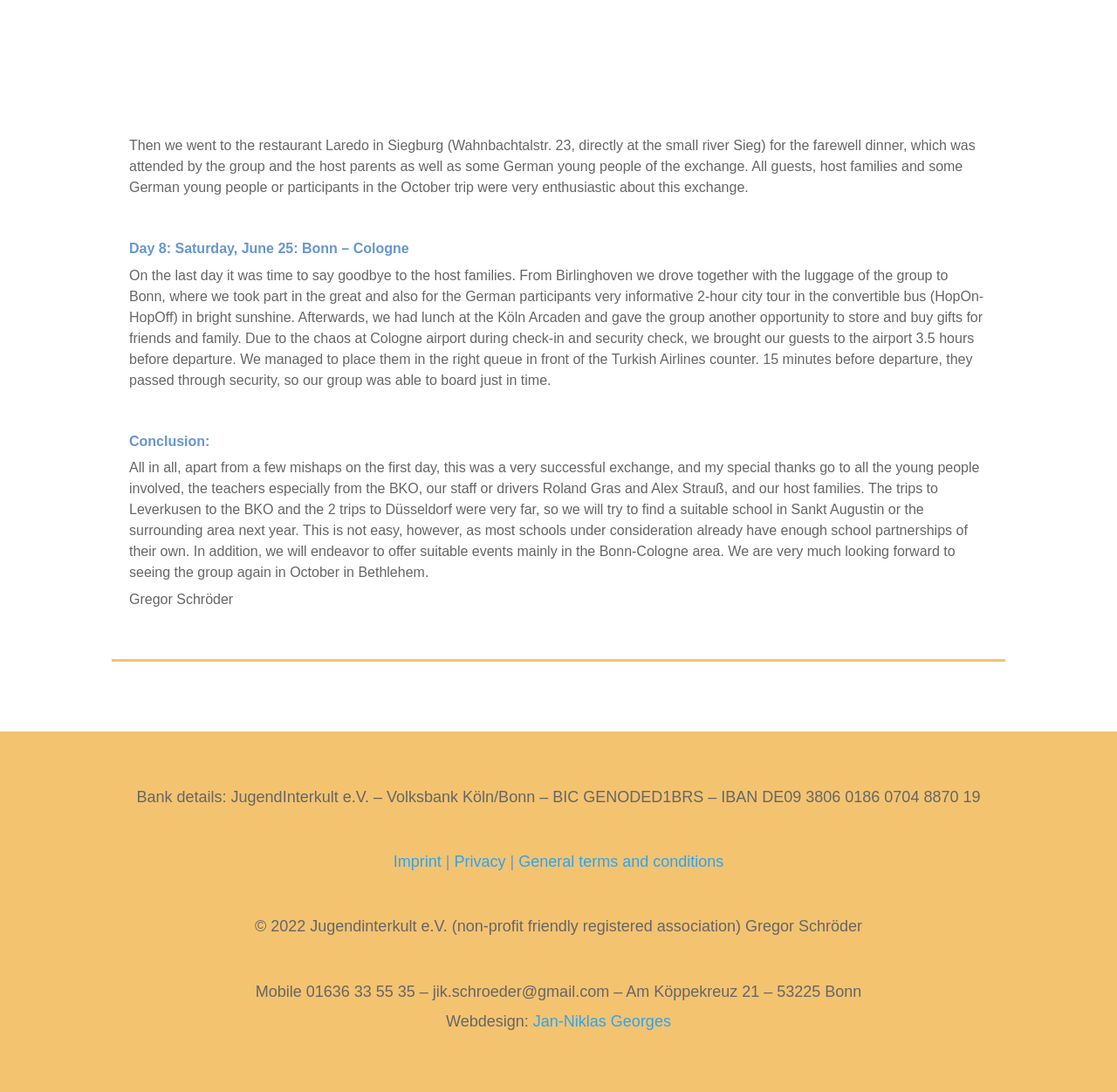Answer briefly with one word or phrase:
What is the purpose of the exchange program?

Cultural exchange